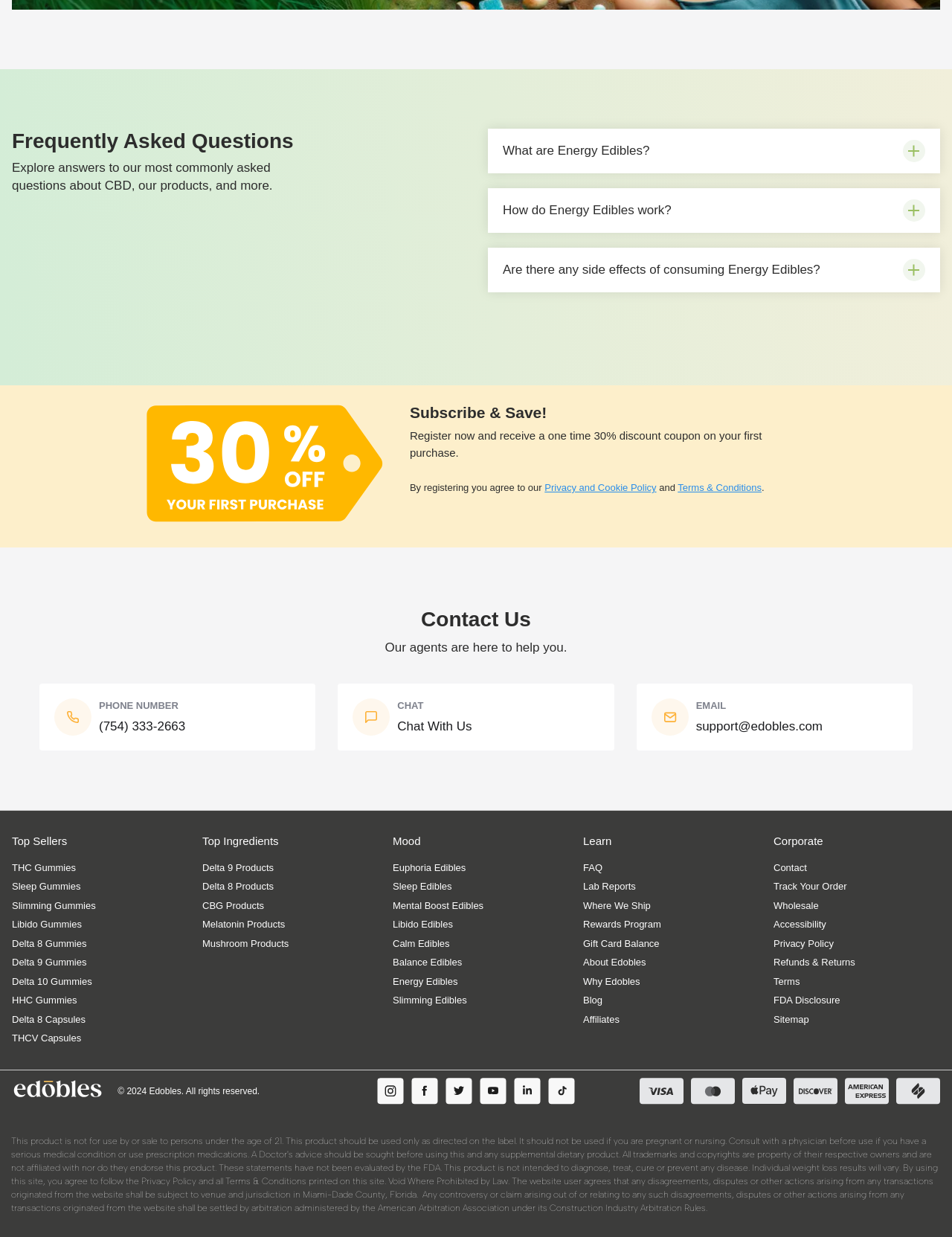Ascertain the bounding box coordinates for the UI element detailed here: "Accessibility". The coordinates should be provided as [left, top, right, bottom] with each value being a float between 0 and 1.

[0.812, 0.743, 0.87, 0.752]